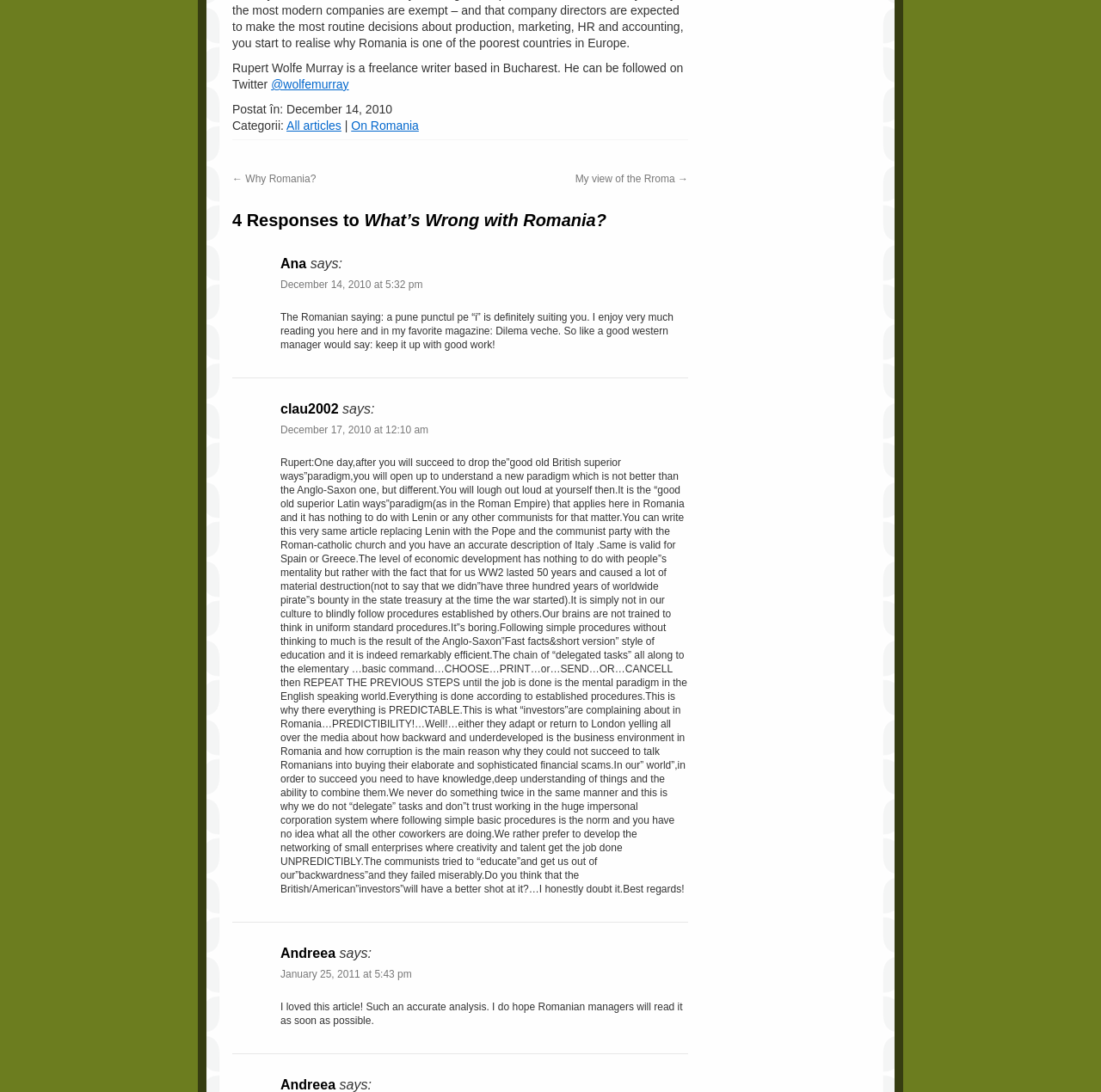Extract the bounding box for the UI element that matches this description: "@wolfemurray".

[0.246, 0.071, 0.317, 0.083]